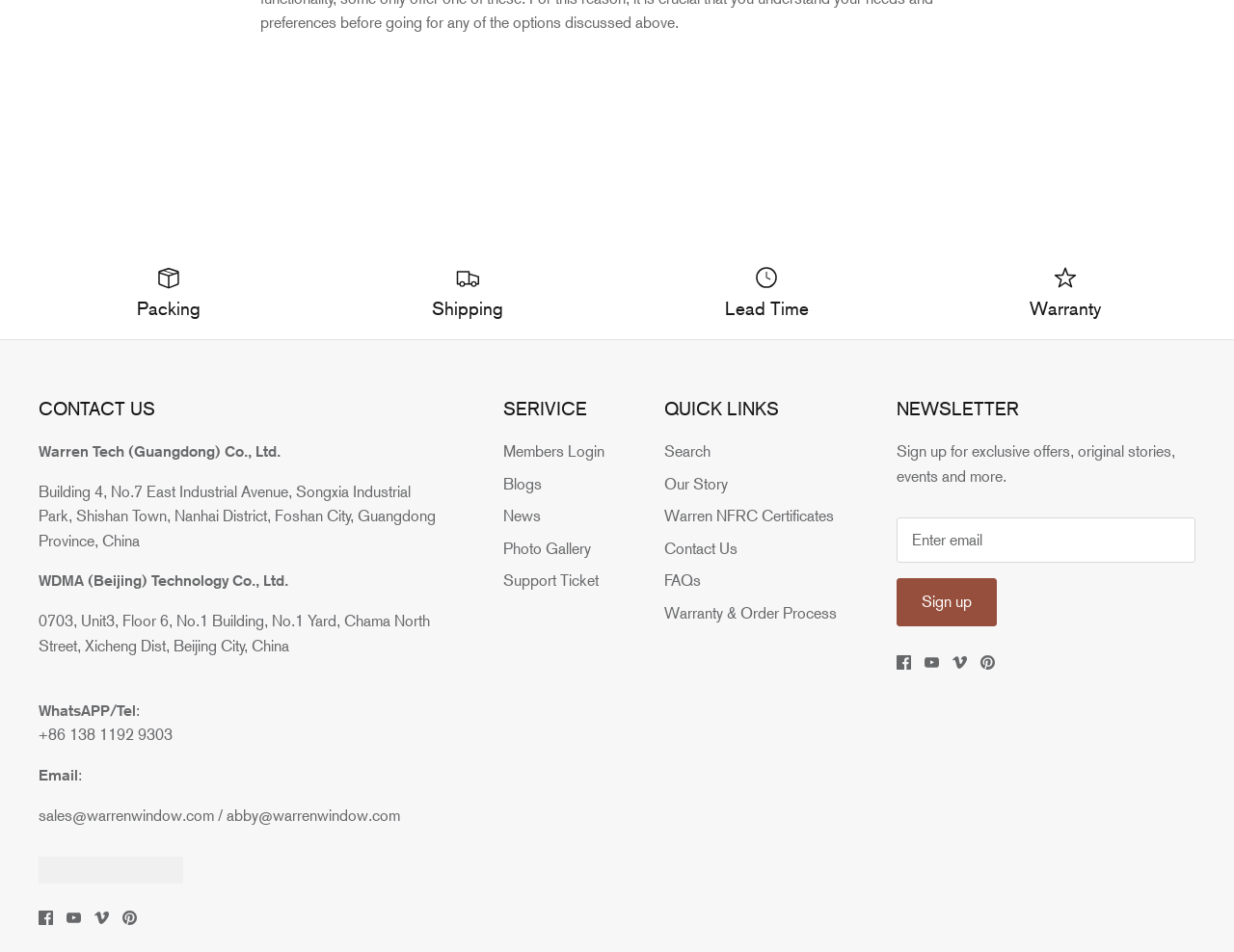Determine the coordinates of the bounding box for the clickable area needed to execute this instruction: "Go back to blog".

[0.466, 0.183, 0.534, 0.203]